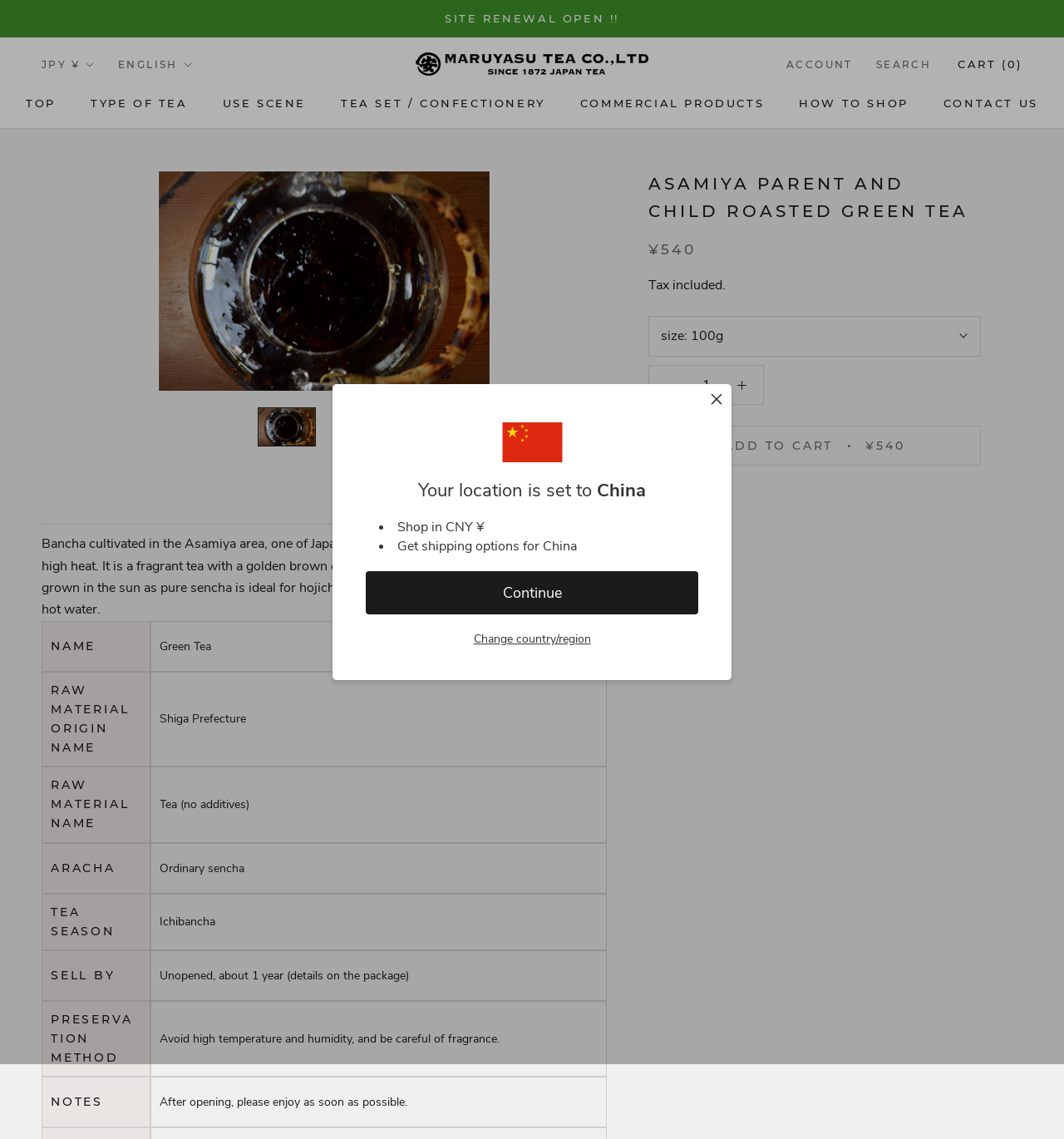Bounding box coordinates are given in the format (top-left x, top-left y, bottom-right x, bottom-right y). All values should be floating point numbers between 0 and 1. Provide the bounding box coordinate for the UI element described as: input value="1" aria-label="Quantity" name="quantity" value="1"

[0.65, 0.33, 0.677, 0.346]